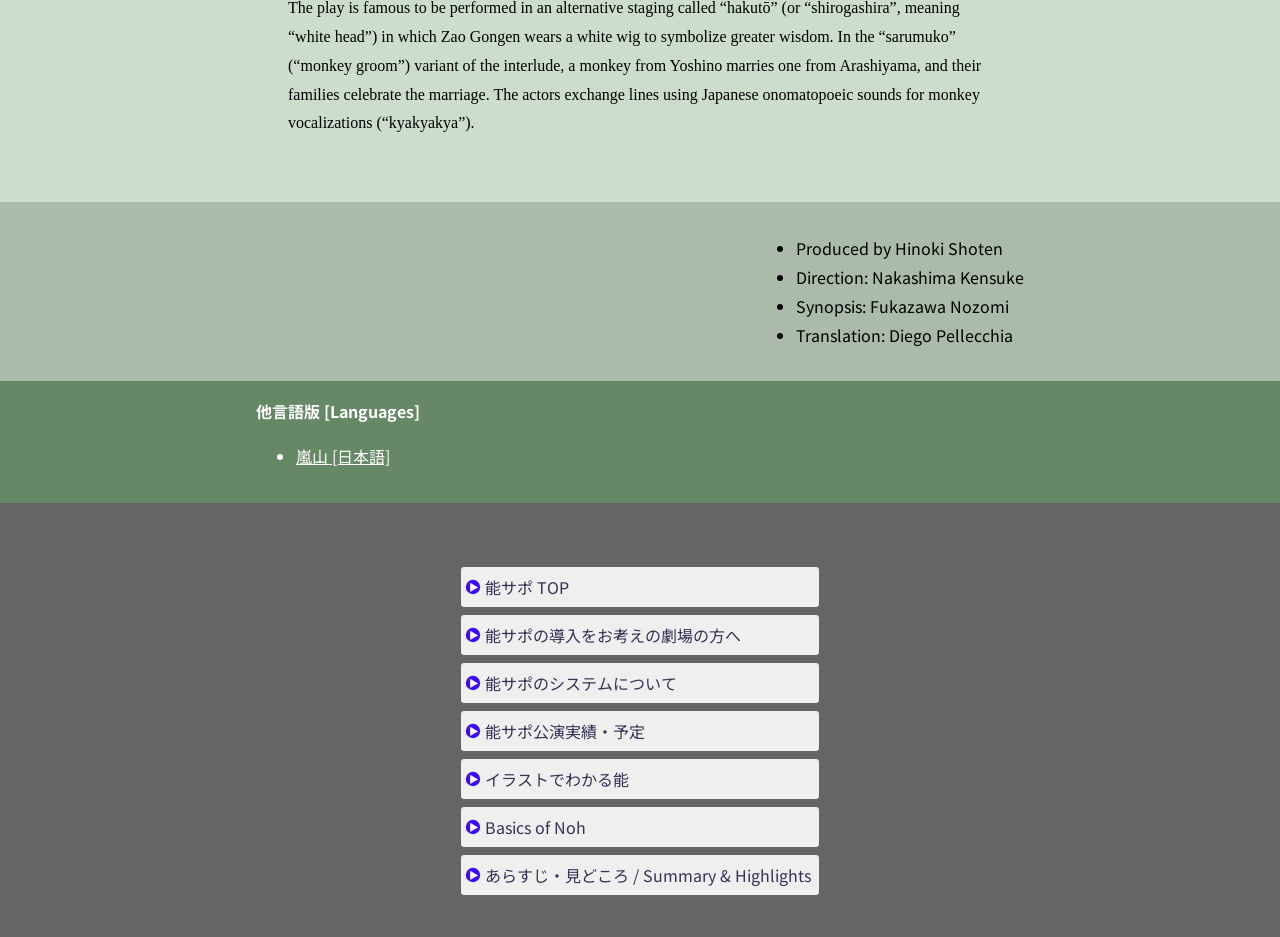Answer this question using a single word or a brief phrase:
What is the topic of the webpage?

Noh